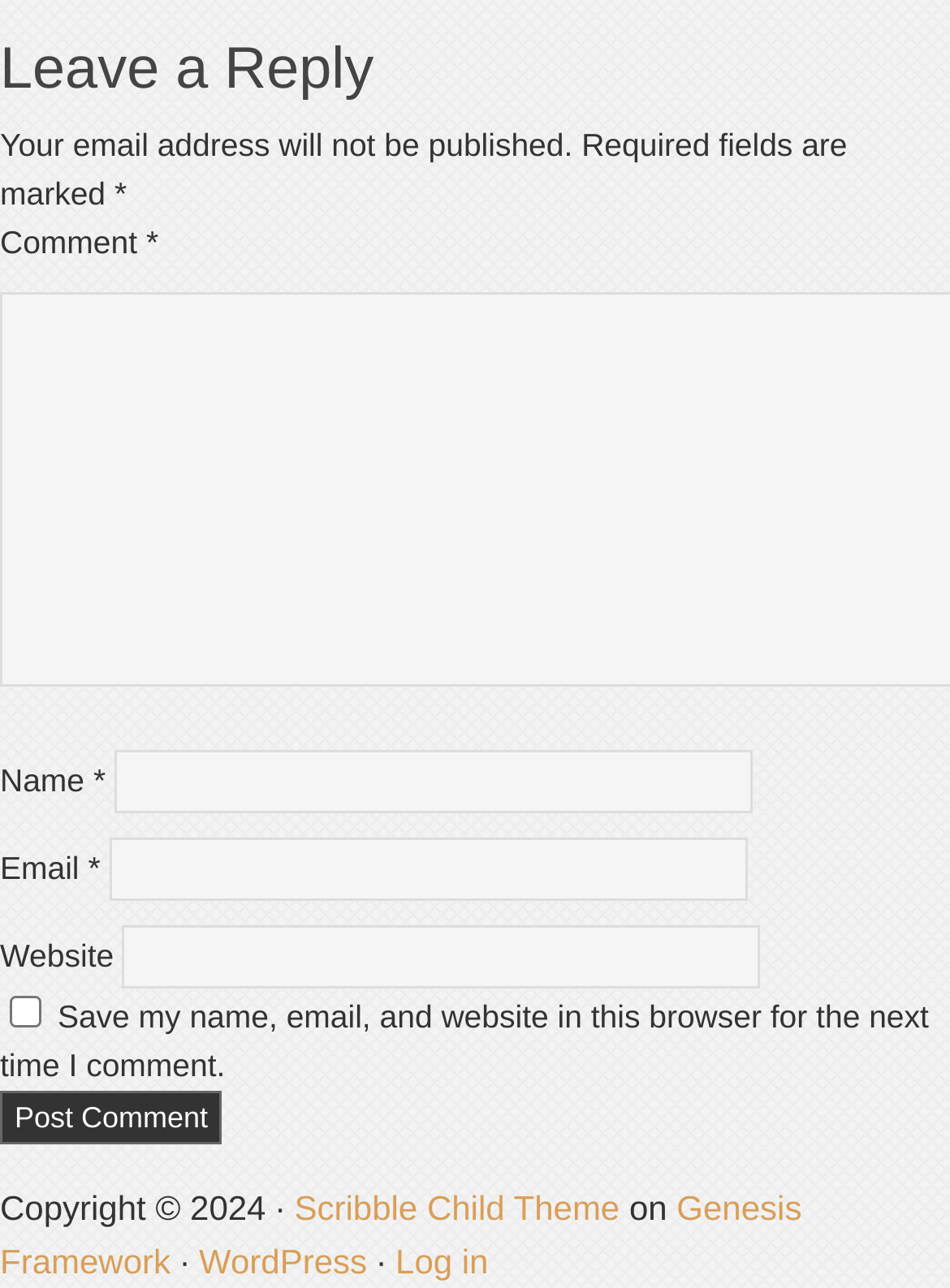Using details from the image, please answer the following question comprehensively:
What is the copyright year of the webpage?

The copyright information at the bottom of the webpage states 'Copyright © 2024', indicating that the copyright year is 2024.